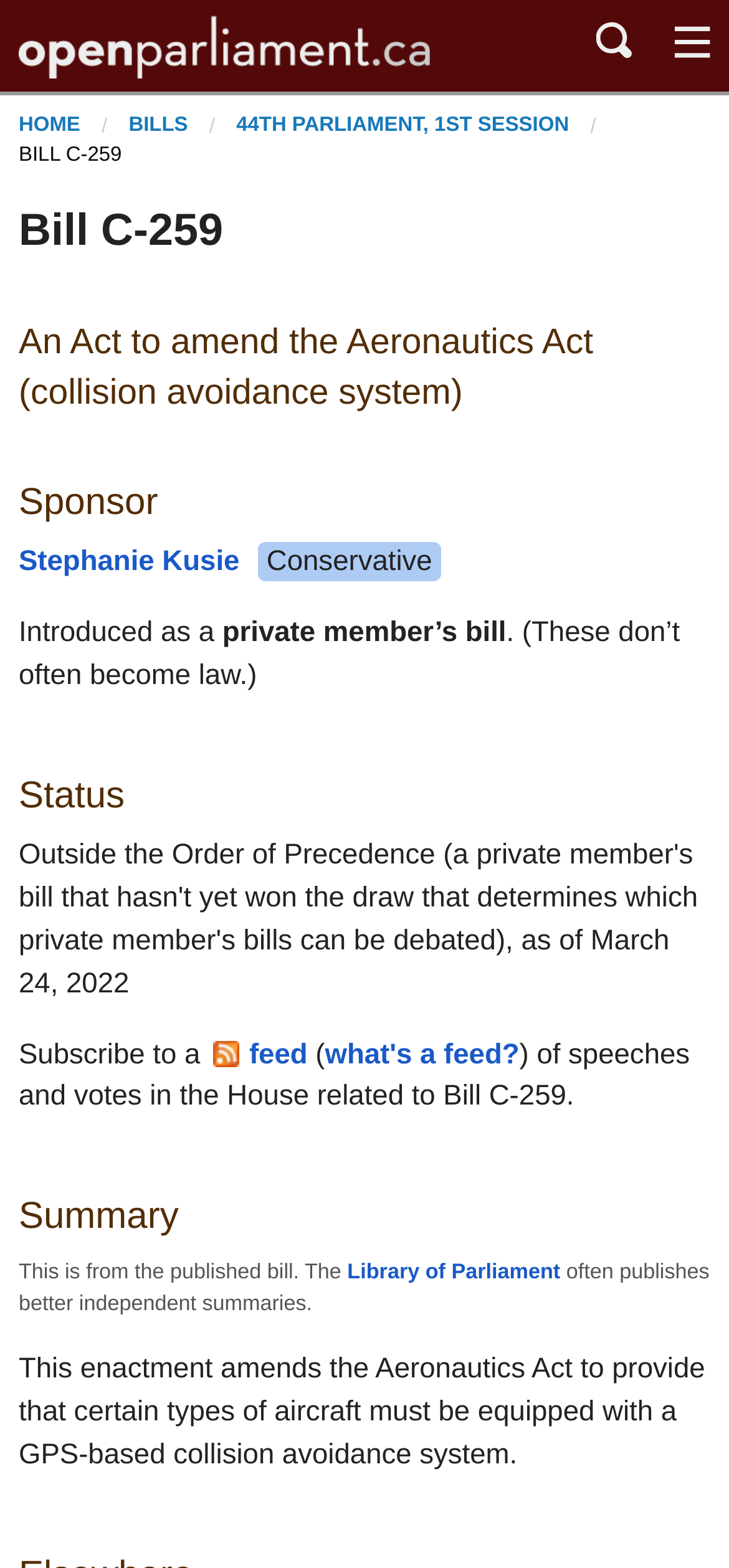Explain the features and main sections of the webpage comprehensively.

The webpage is about Bill C-259, an act to amend the Aeronautics Act, specifically regarding collision avoidance systems. At the top left, there is a link to "openparliament.ca" accompanied by an image of the same name. On the top right, there are three links with corresponding images, but no text.

Below the top section, there is a navigation menu with links to "HOME", "BILLS", and "44TH PARLIAMENT, 1ST SESSION". Next to the navigation menu, the title "BILL C-259" is displayed.

The main content of the page is divided into sections, each with a heading. The first section is the title of the bill, "Bill C-259", followed by a subtitle, "An Act to amend the Aeronautics Act (collision avoidance system)". The next section is about the sponsor of the bill, Stephanie Kusie, a Conservative member.

The following sections provide information about the bill's status, with an option to subscribe to a feed of speeches and votes related to the bill. The "Summary" section provides a brief description of the bill, with a link to the Library of Parliament for a more detailed summary. Finally, there is a detailed description of the bill's enactment, which amends the Aeronautics Act to require certain aircraft to be equipped with a GPS-based collision avoidance system.